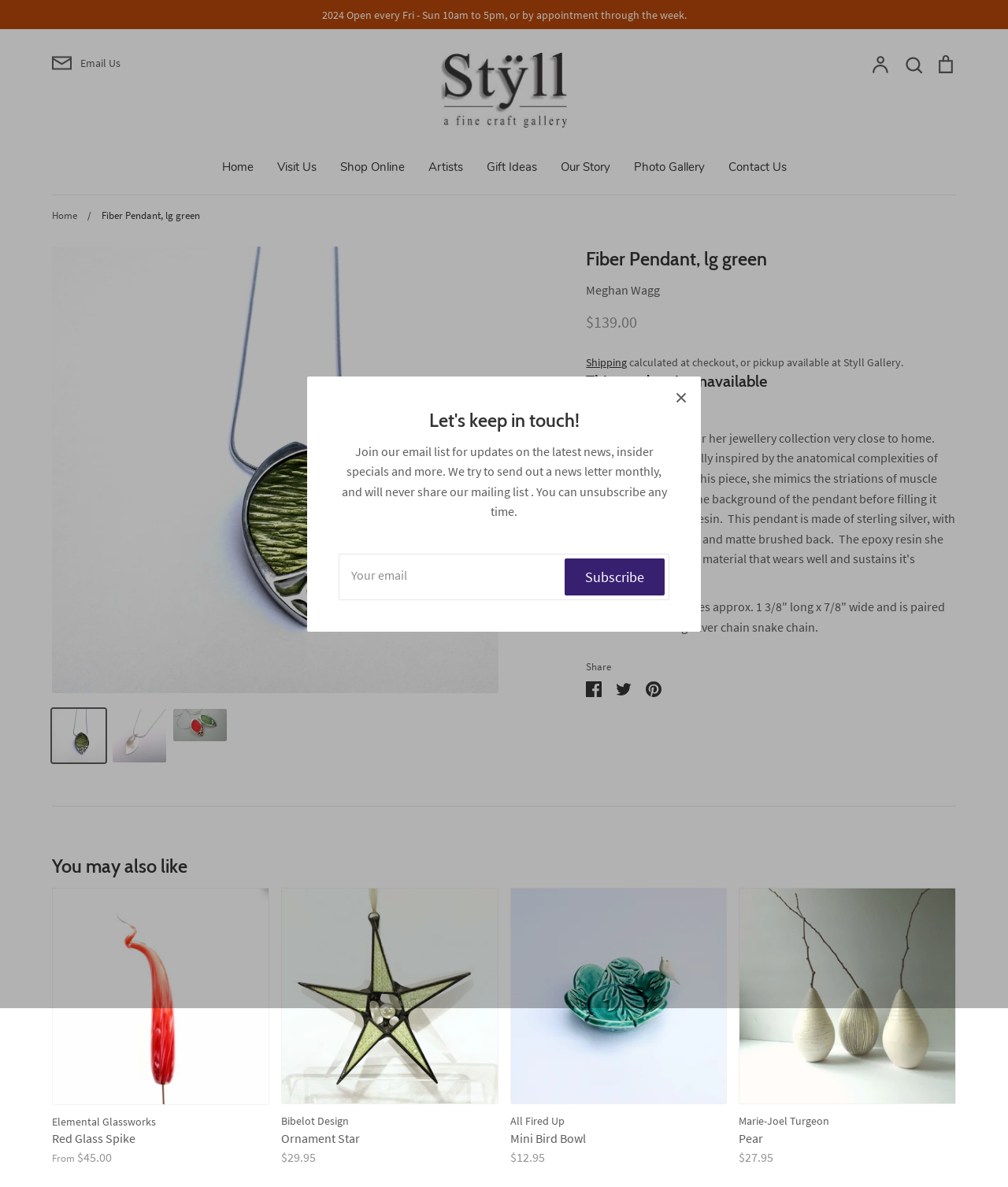Give the bounding box coordinates for this UI element: "Meghan Wagg". The coordinates should be four float numbers between 0 and 1, arranged as [left, top, right, bottom].

[0.582, 0.238, 0.655, 0.251]